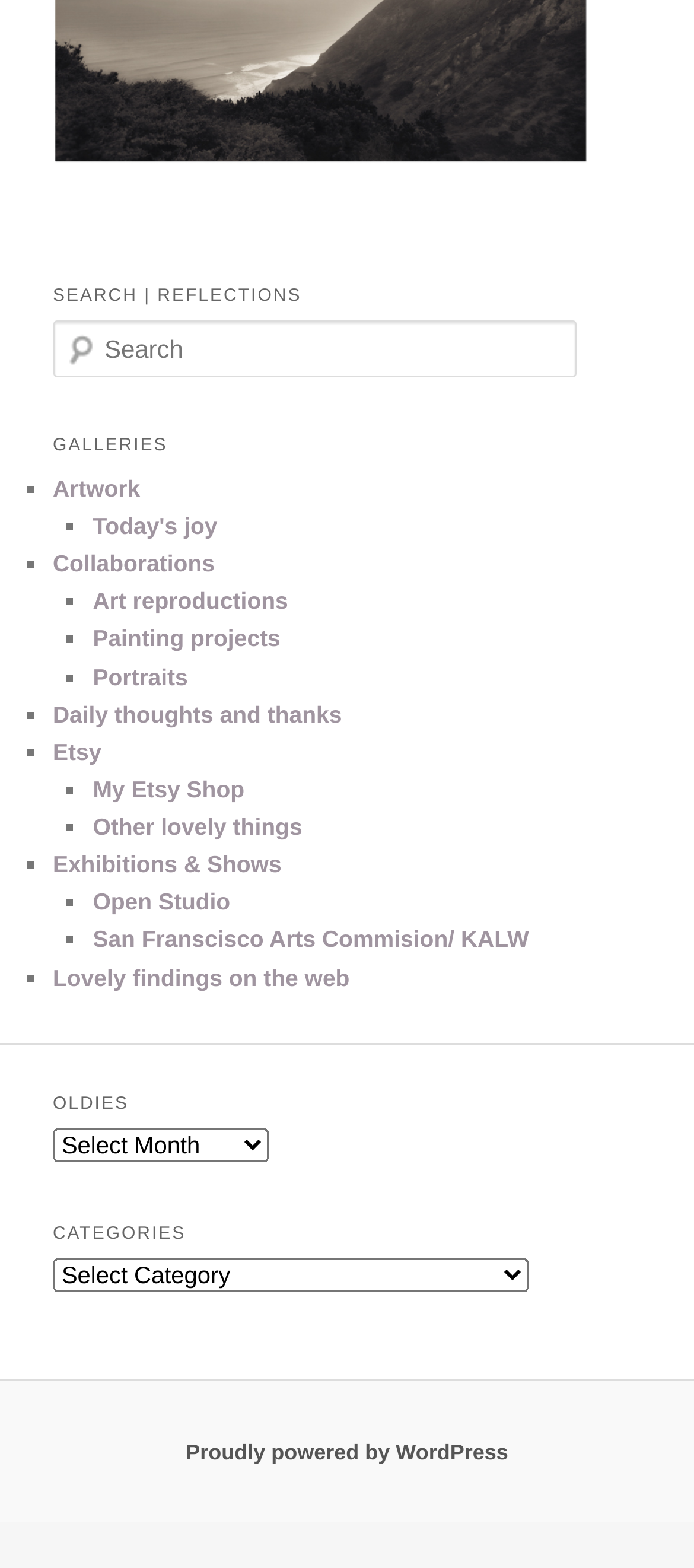Provide a short answer using a single word or phrase for the following question: 
How many links are under the 'GALLERIES' heading?

9